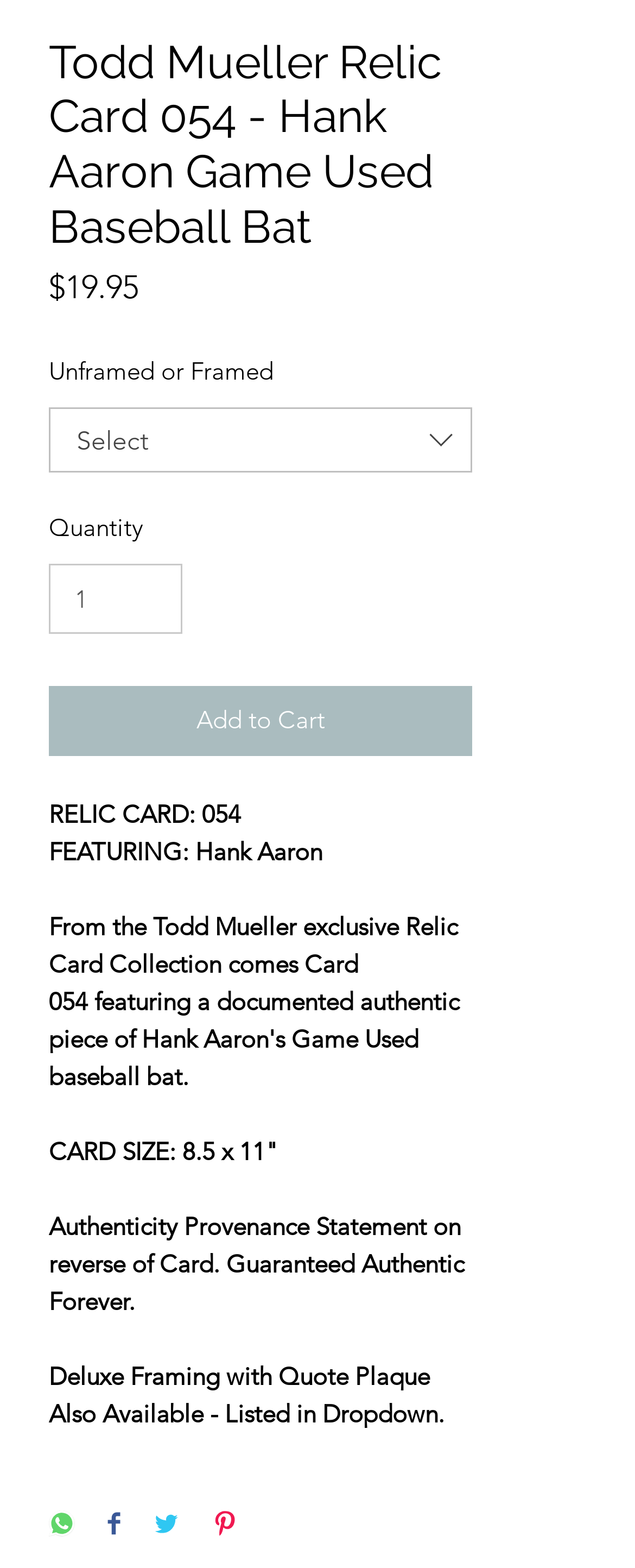What is the price of the relic card?
Please provide a single word or phrase based on the screenshot.

$19.95